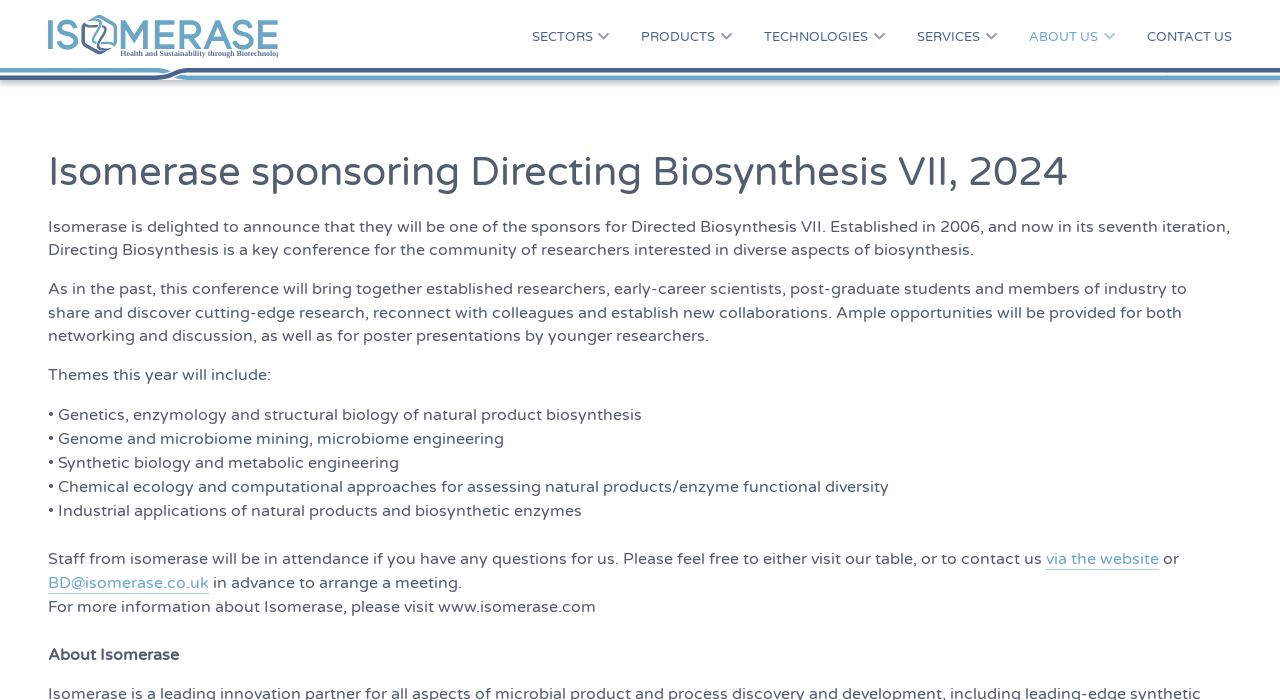Answer in one word or a short phrase: 
What is the name of the conference mentioned on the webpage?

Directed Biosynthesis VII